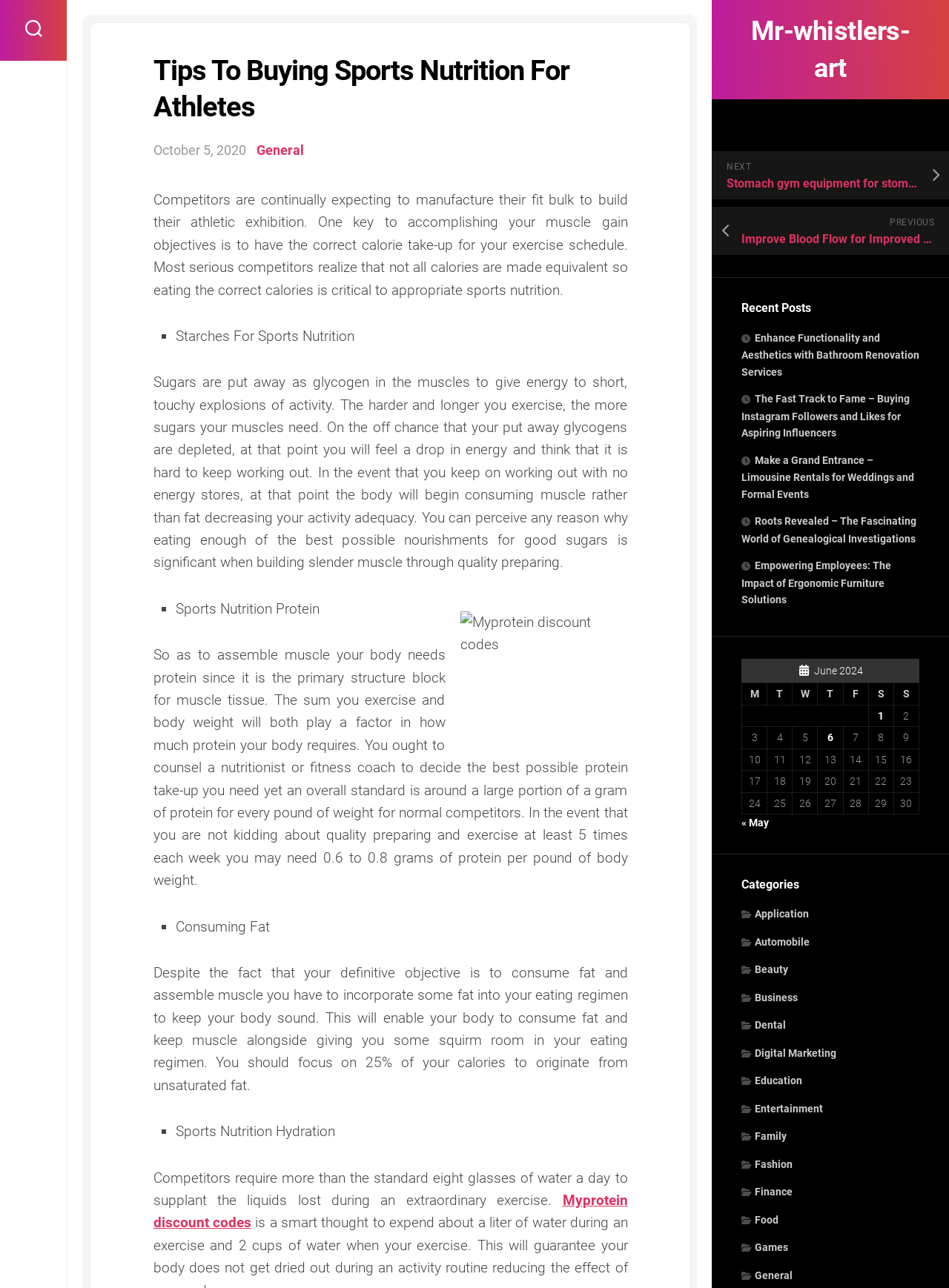Please determine the main heading text of this webpage.

Tips To Buying Sports Nutrition For Athletes